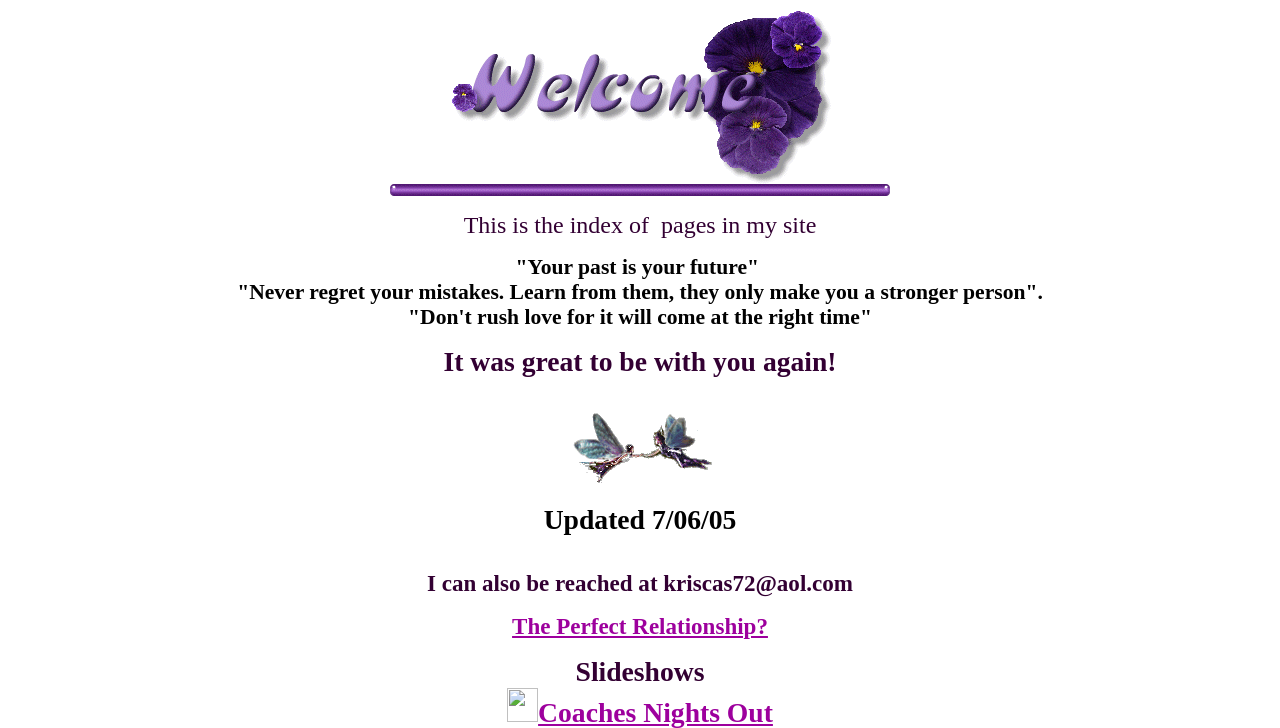Predict the bounding box of the UI element based on the description: "The Perfect Relationship?". The coordinates should be four float numbers between 0 and 1, formatted as [left, top, right, bottom].

[0.4, 0.842, 0.6, 0.878]